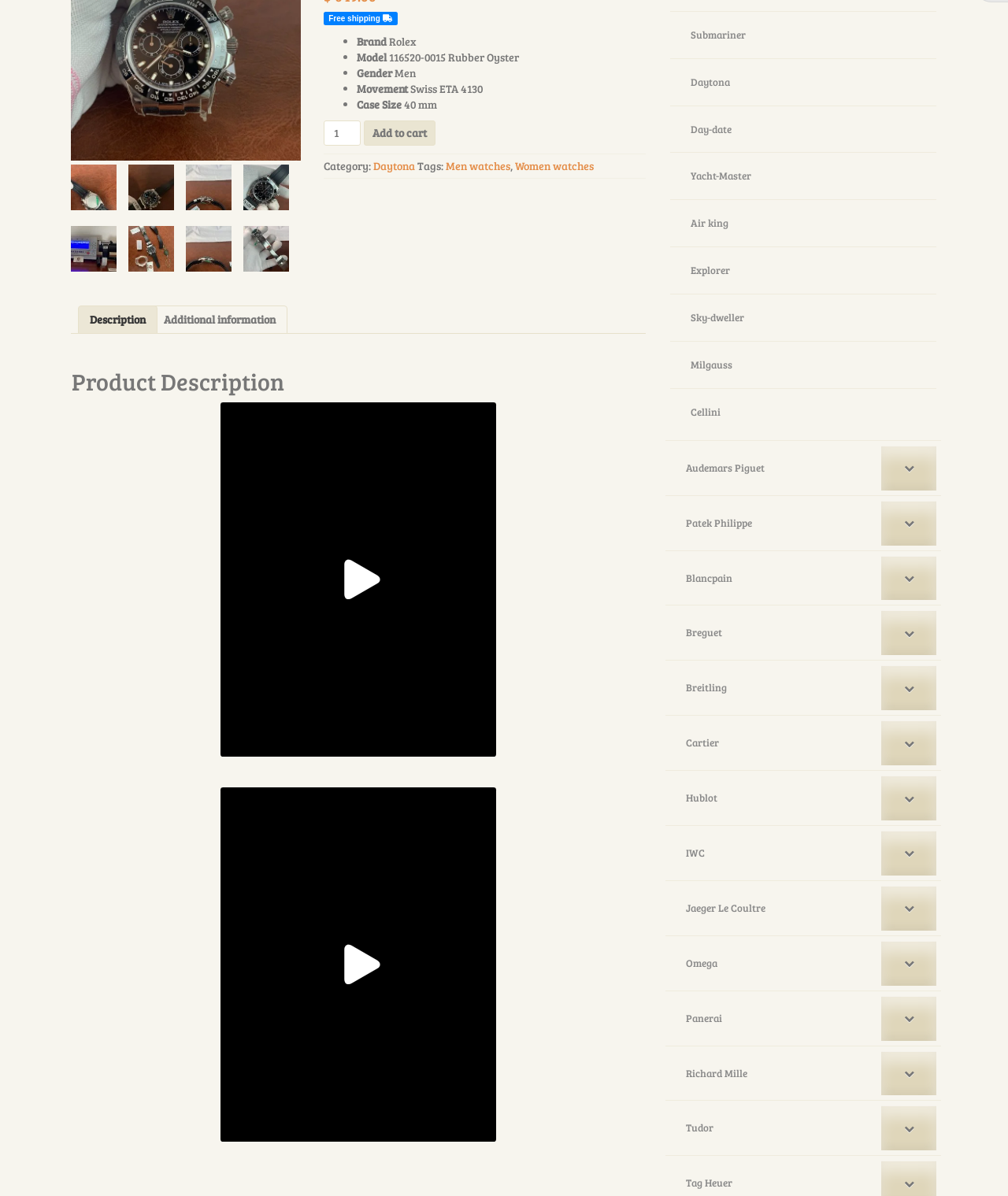Using the provided description: "parent_node: Audemars Piguet aria-label="Toggle Submenu"", find the bounding box coordinates of the corresponding UI element. The output should be four float numbers between 0 and 1, in the format [left, top, right, bottom].

[0.874, 0.372, 0.929, 0.41]